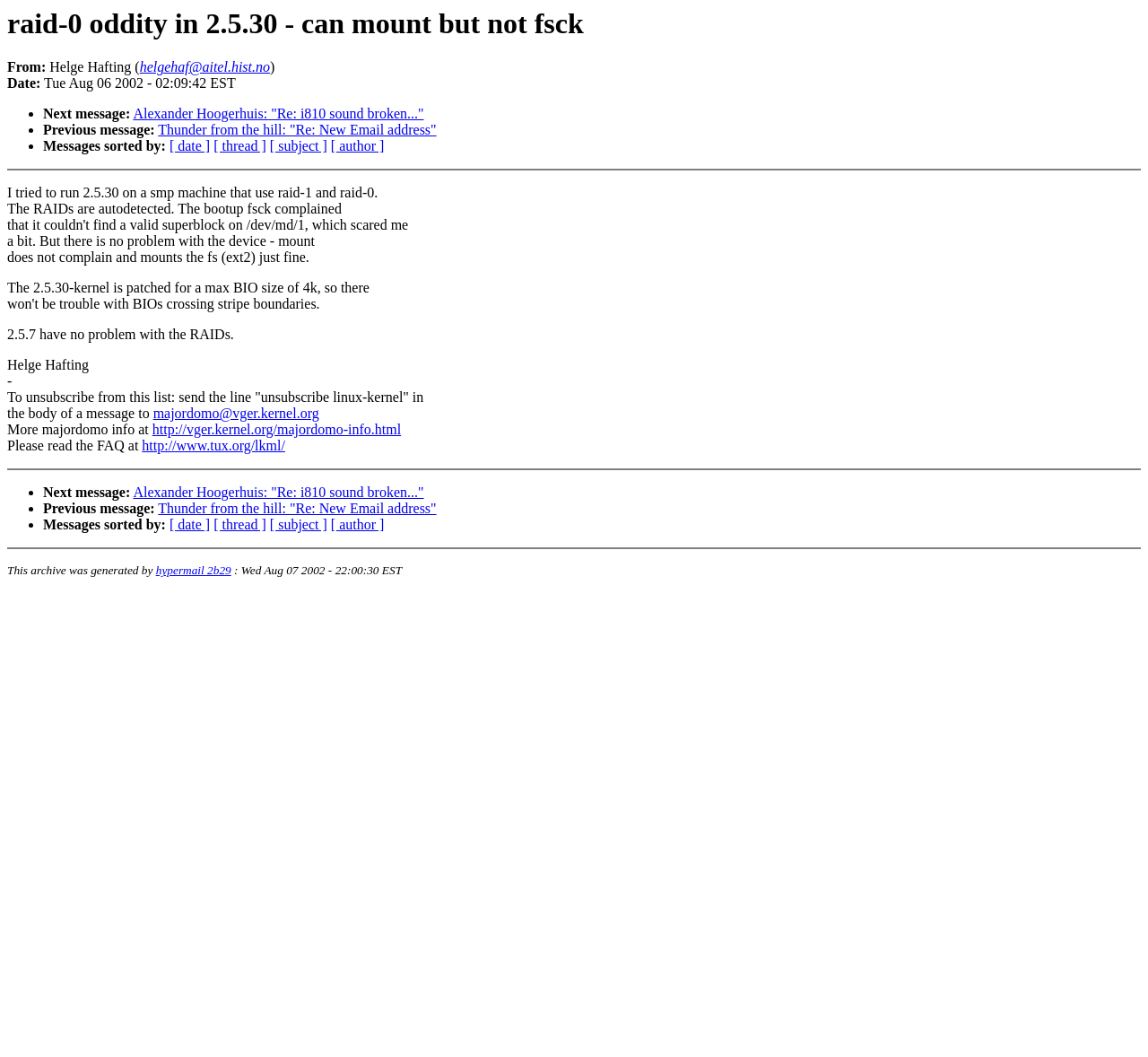Construct a comprehensive description capturing every detail on the webpage.

This webpage appears to be an archived email thread from the Linux-Kernel mailing list. At the top, there is a heading that reads "raid-0 oddity in 2.5.30 - can mount but not fsck". Below this heading, there is information about the sender, Helge Hafting, including their email address.

The main content of the page is an email from Helge Hafting, which describes an issue they encountered with the Linux kernel version 2.5.30 on a machine using RAID-0 and RAID-1. The email explains that while the system can mount the file system, it cannot run fsck (file system check) on it.

To the left of the email content, there are navigation links, including "Next message", "Previous message", and "Messages sorted by", which allow users to navigate through the email thread. These links are accompanied by bullet points.

At the bottom of the page, there are additional links and information, including a link to unsubscribe from the Linux-Kernel mailing list, as well as links to majordomo information and the Linux-Kernel FAQ.

The page also contains horizontal separators, which divide the content into sections. There are multiple instances of the navigation links and separators throughout the page, suggesting that the email thread continues beyond what is visible on this page.